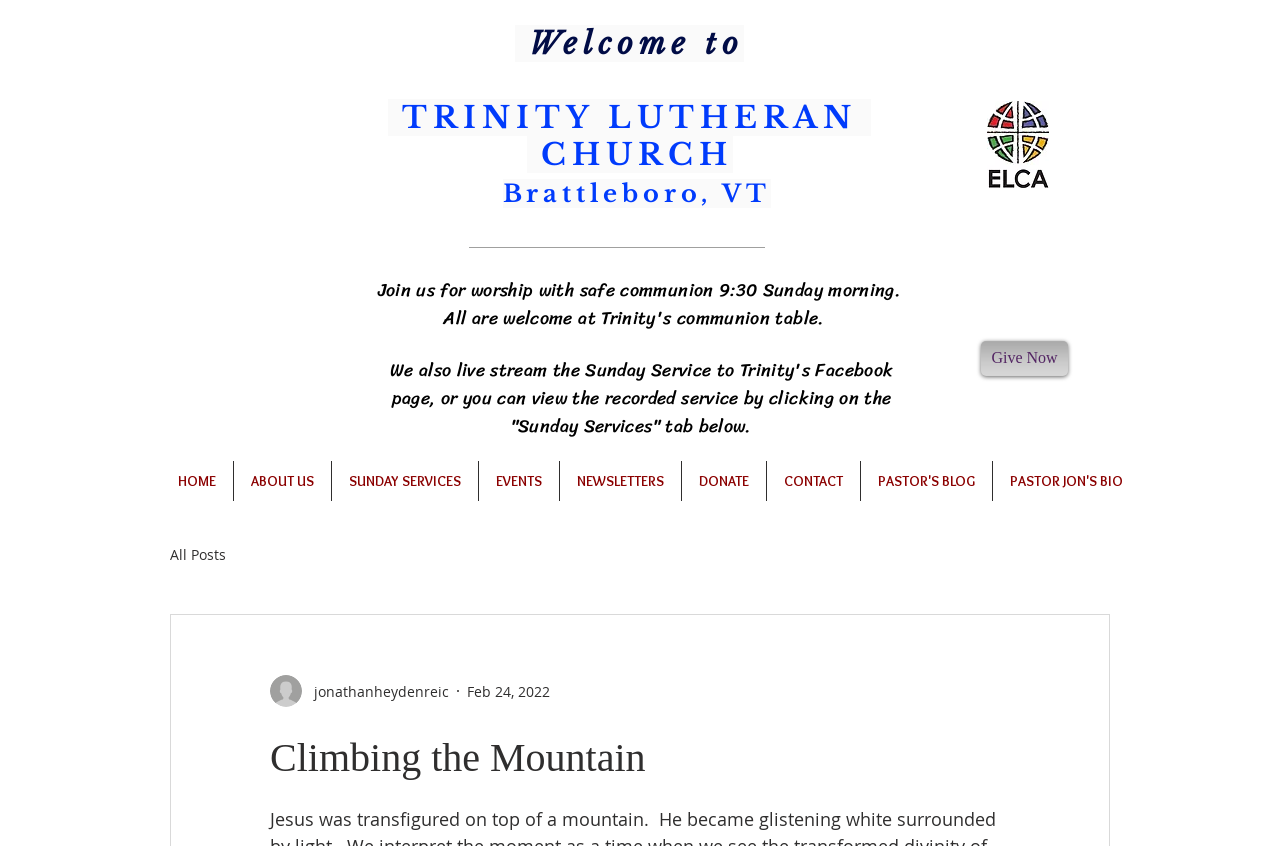Please find the bounding box coordinates of the element that you should click to achieve the following instruction: "Click on the 'Welcome to TRINITY LUTHERAN CHURCH Brattleboro, VT' link". The coordinates should be presented as four float numbers between 0 and 1: [left, top, right, bottom].

[0.402, 0.03, 0.581, 0.073]